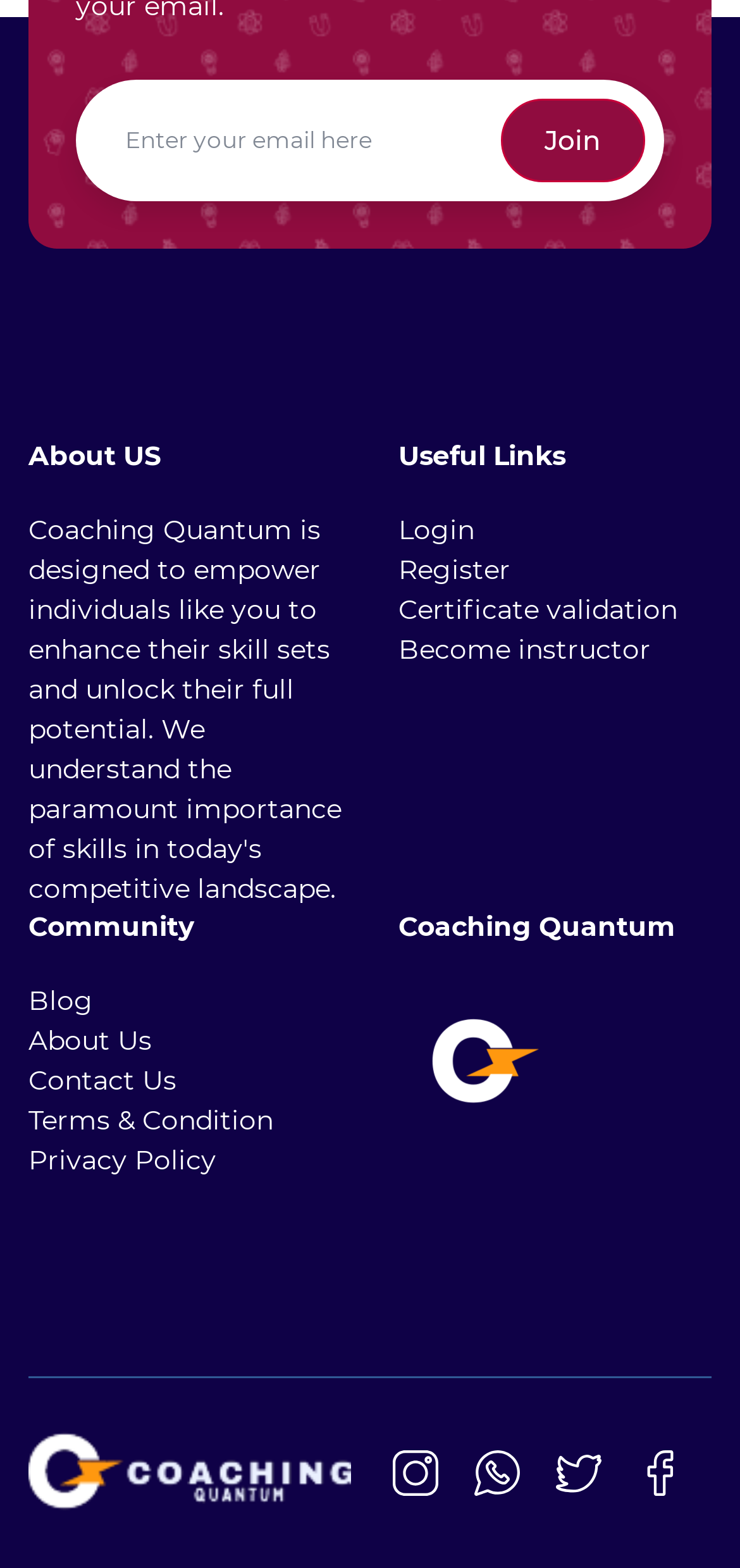Please identify the coordinates of the bounding box that should be clicked to fulfill this instruction: "Enter email address".

[0.128, 0.065, 0.677, 0.114]